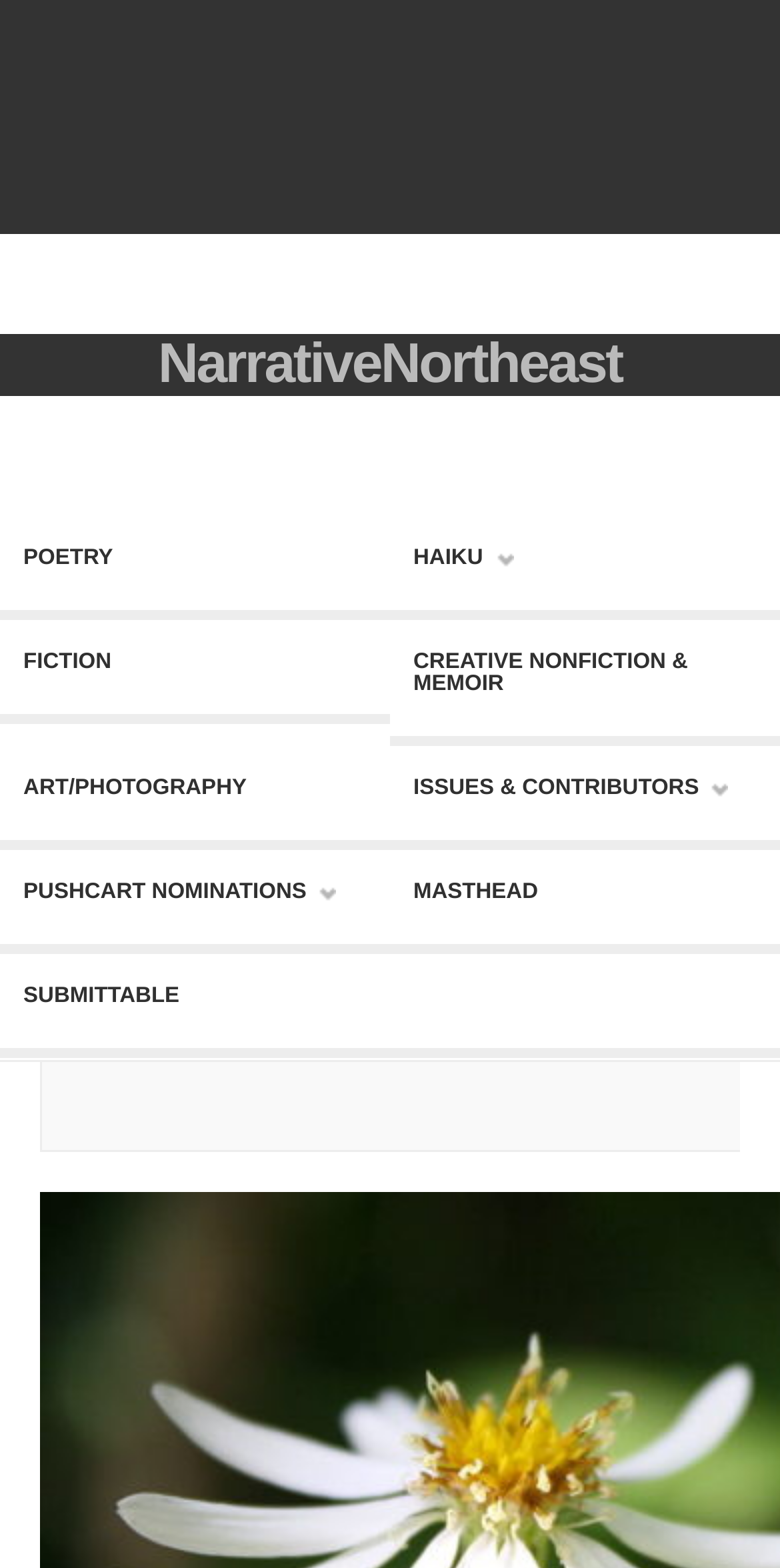Refer to the screenshot and give an in-depth answer to this question: What is the purpose of the SUBMITTABLE link?

Based on the context of the webpage, which is a literary magazine, I infer that the SUBMITTABLE link is for authors or artists to submit their work for consideration for publication.